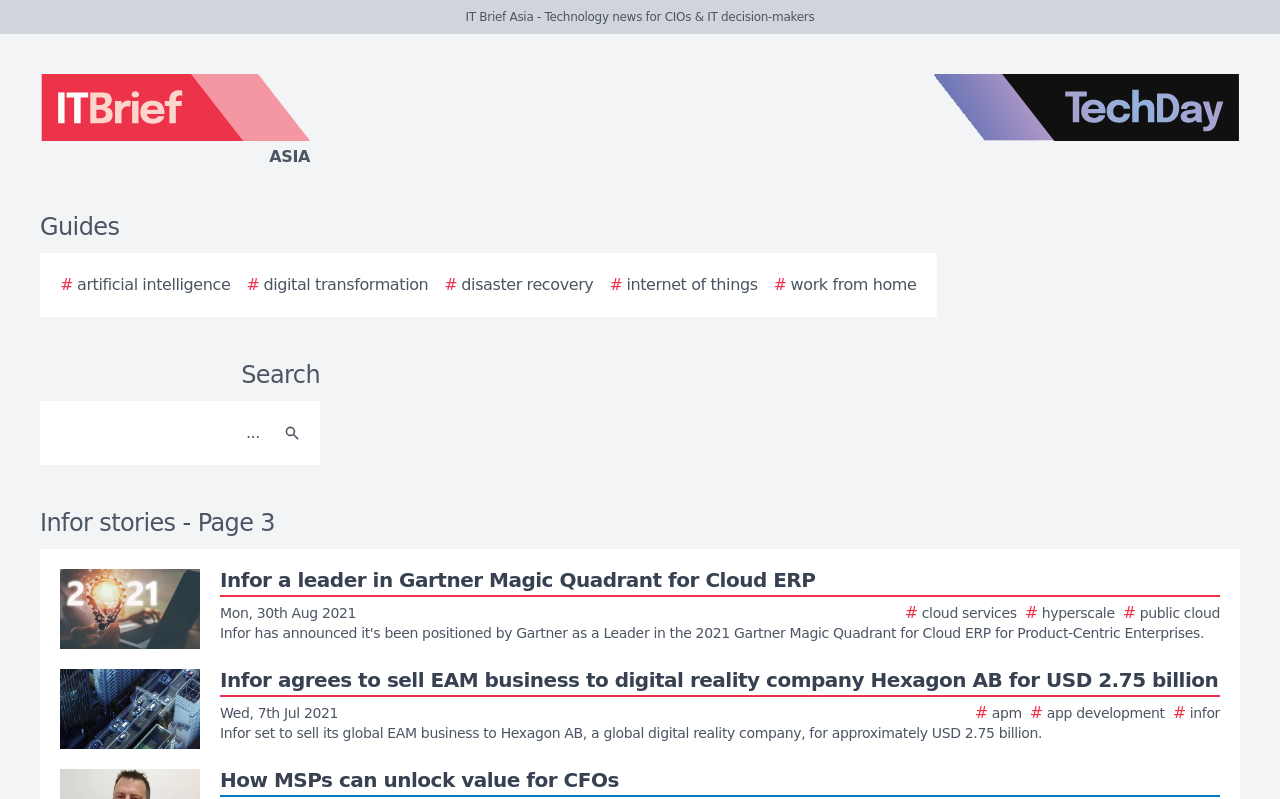Please find the bounding box coordinates of the element that you should click to achieve the following instruction: "Search for something". The coordinates should be presented as four float numbers between 0 and 1: [left, top, right, bottom].

[0.038, 0.512, 0.212, 0.572]